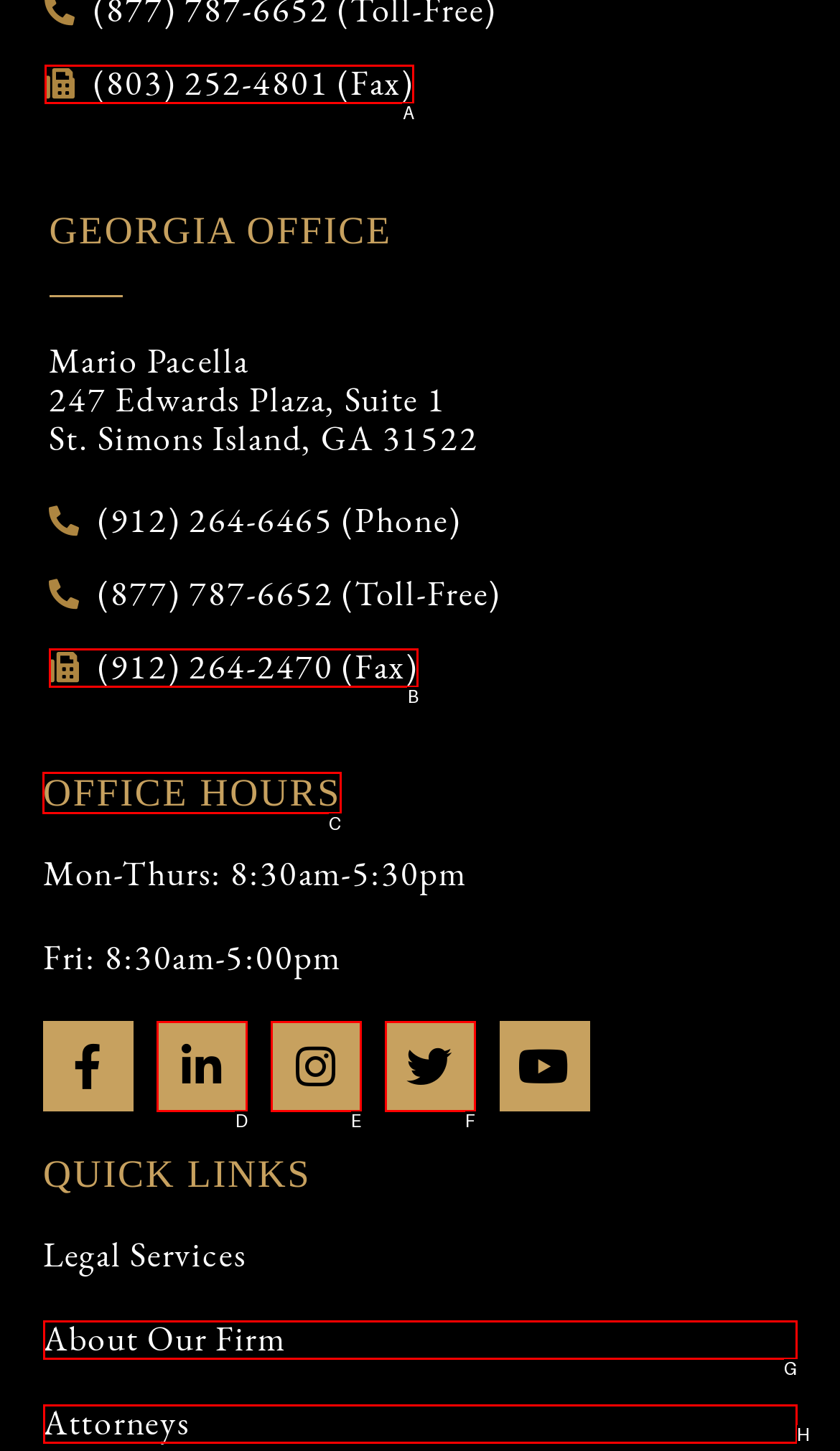Identify the correct UI element to click on to achieve the task: Check the office hours. Provide the letter of the appropriate element directly from the available choices.

C